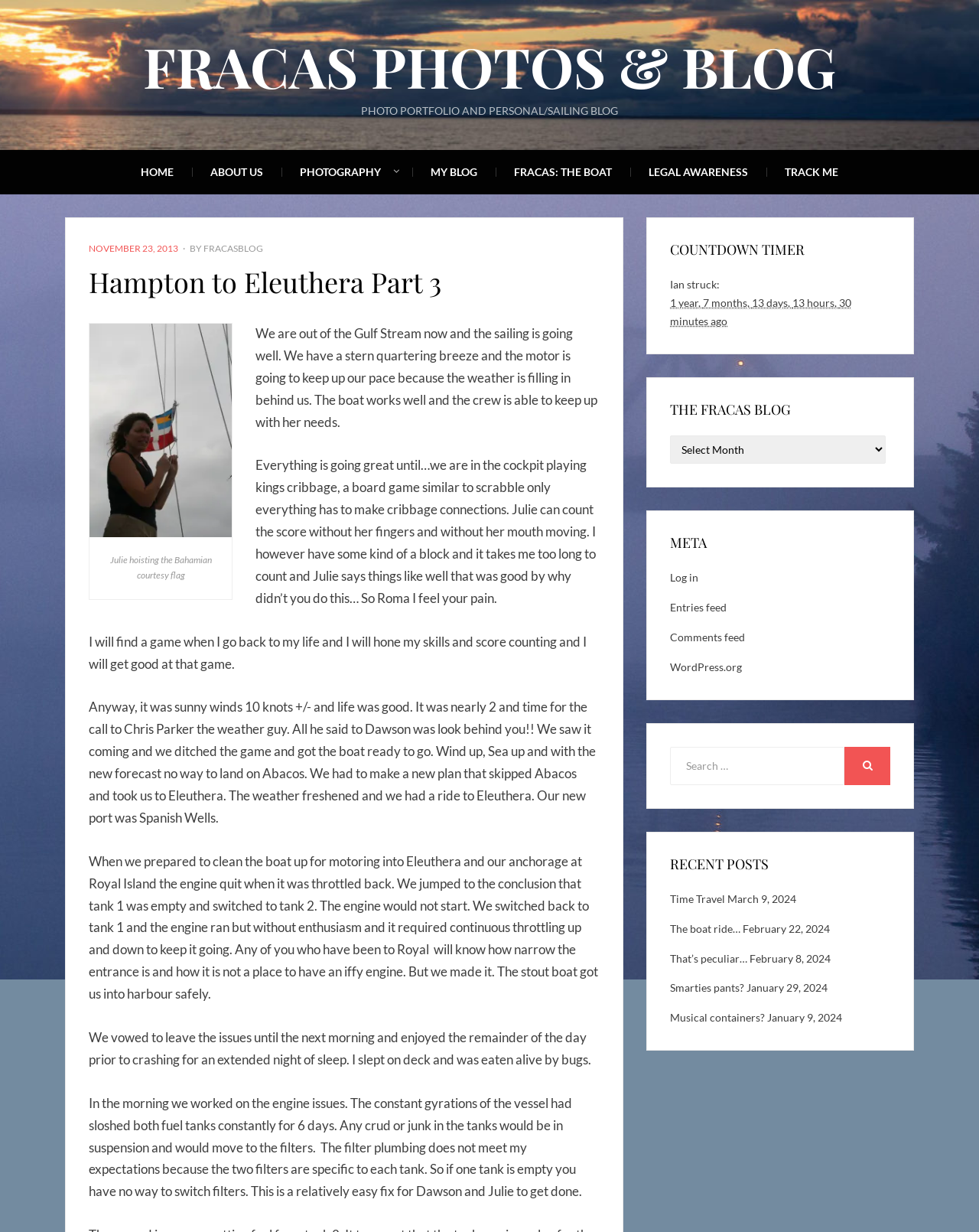Determine the bounding box coordinates for the region that must be clicked to execute the following instruction: "View the 'PHOTO PORTFOLIO AND PERSONAL/SAILING BLOG'".

[0.146, 0.083, 0.854, 0.097]